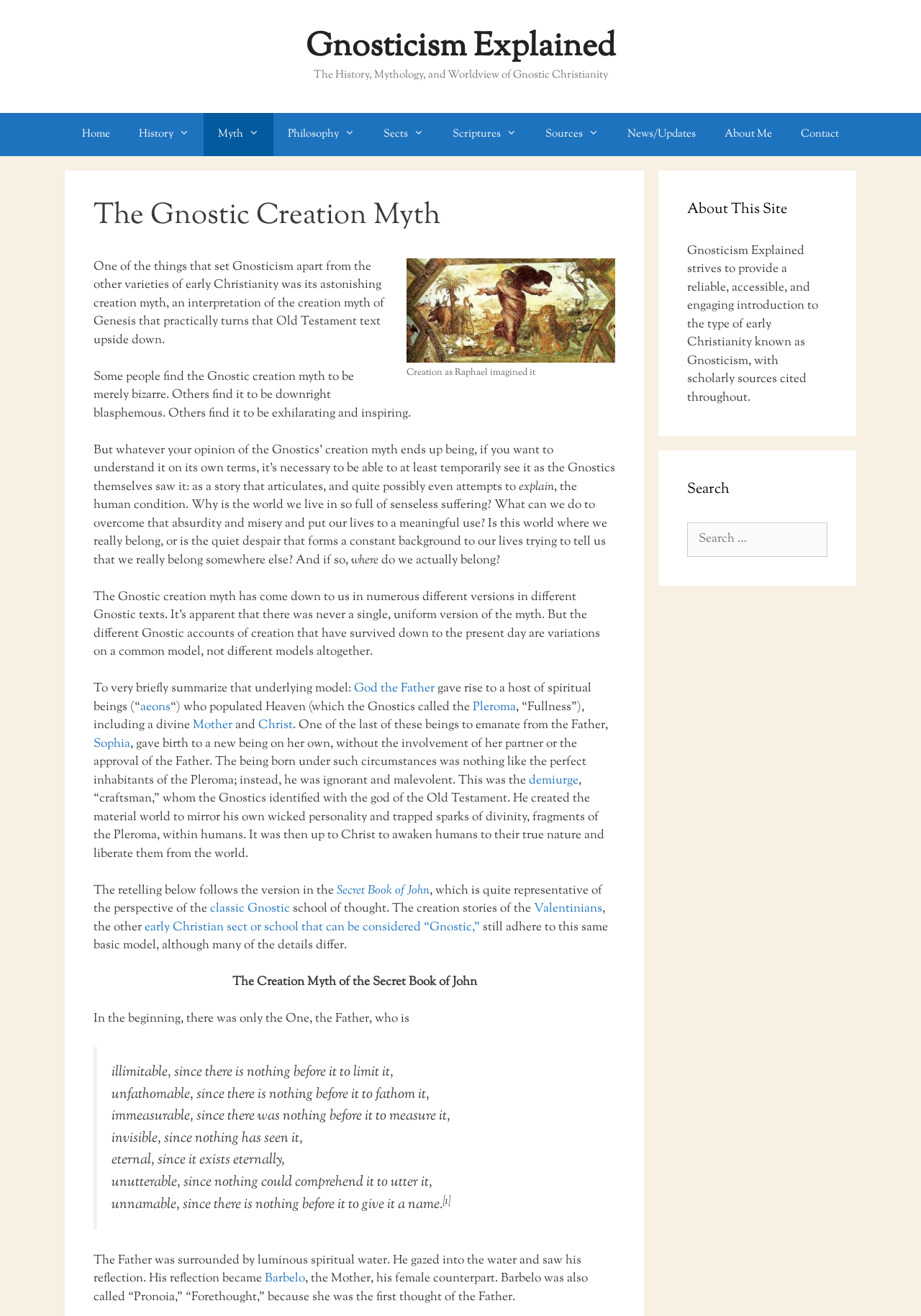Refer to the image and answer the question with as much detail as possible: What is the name of the divine being mentioned in the webpage?

The webpage mentions Sophia as one of the last beings to emanate from the Father, who gave birth to a new being on her own, without the involvement of her partner or the approval of the Father.